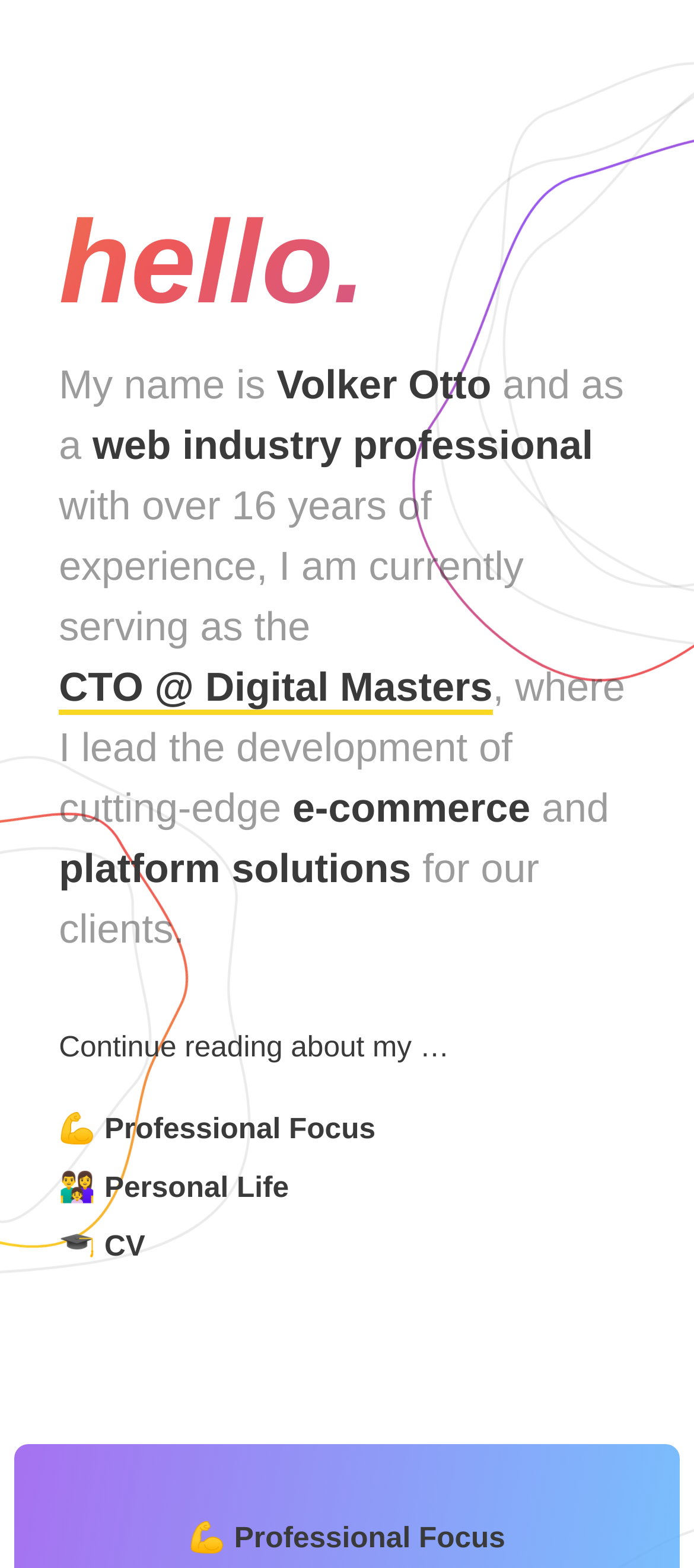Give a one-word or one-phrase response to the question: 
What is the theme of the second link?

Personal Life